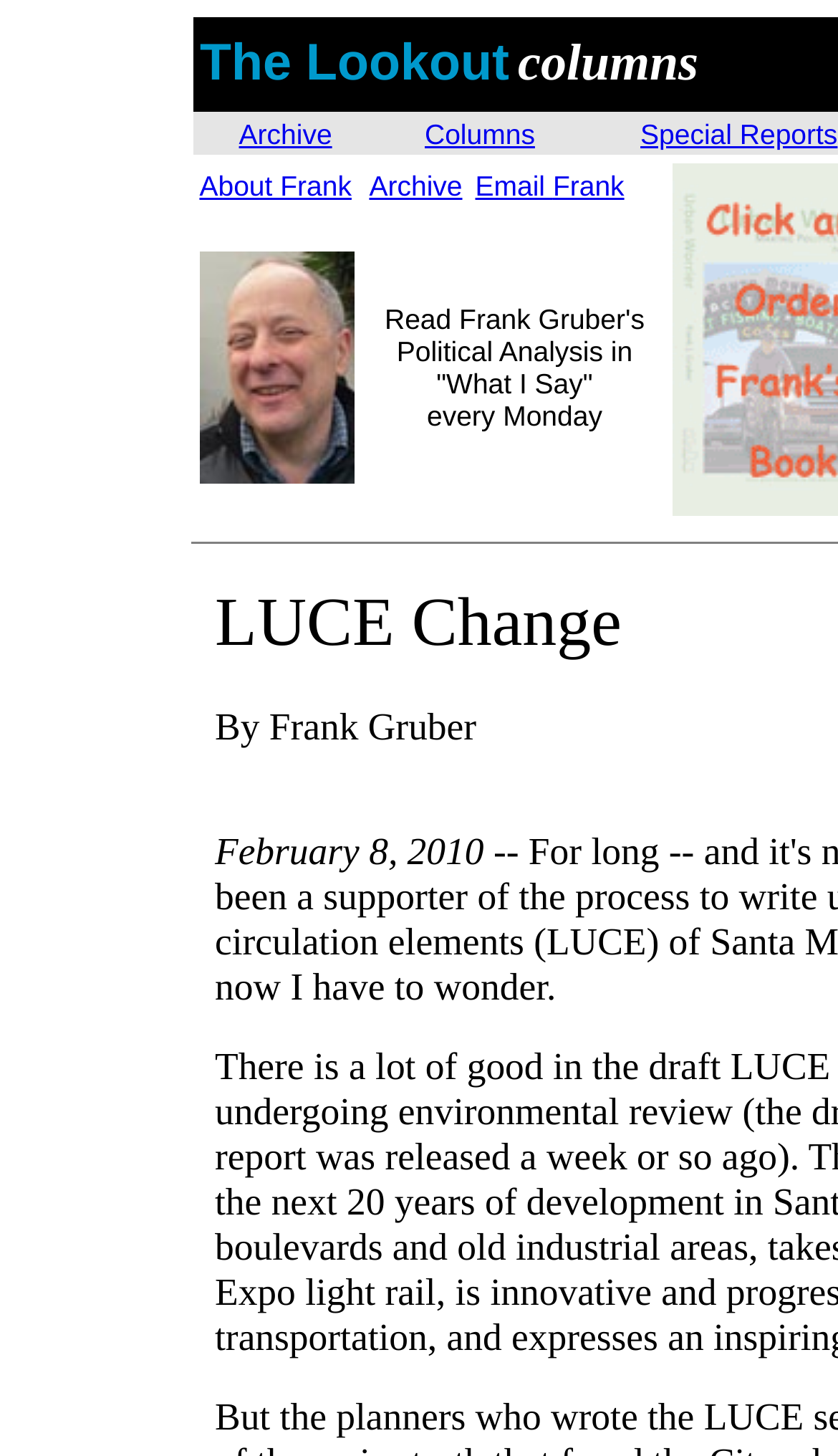Locate the bounding box coordinates of the clickable region to complete the following instruction: "read columns."

[0.451, 0.08, 0.695, 0.103]